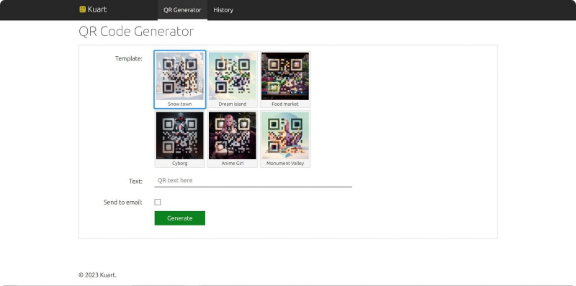What is the color of the 'Generate' button?
Based on the screenshot, answer the question with a single word or phrase.

Green